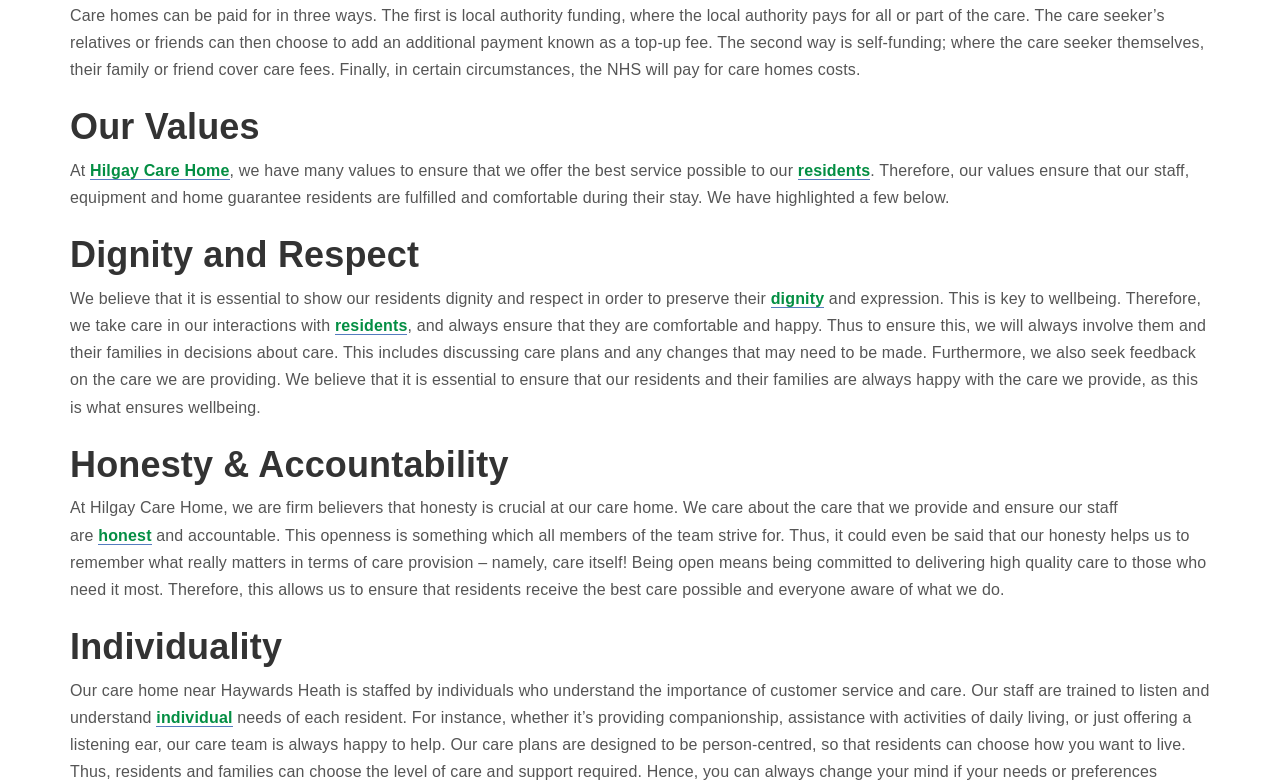Using the format (top-left x, top-left y, bottom-right x, bottom-right y), provide the bounding box coordinates for the described UI element. All values should be floating point numbers between 0 and 1: Hilgay Care Home

[0.07, 0.207, 0.179, 0.23]